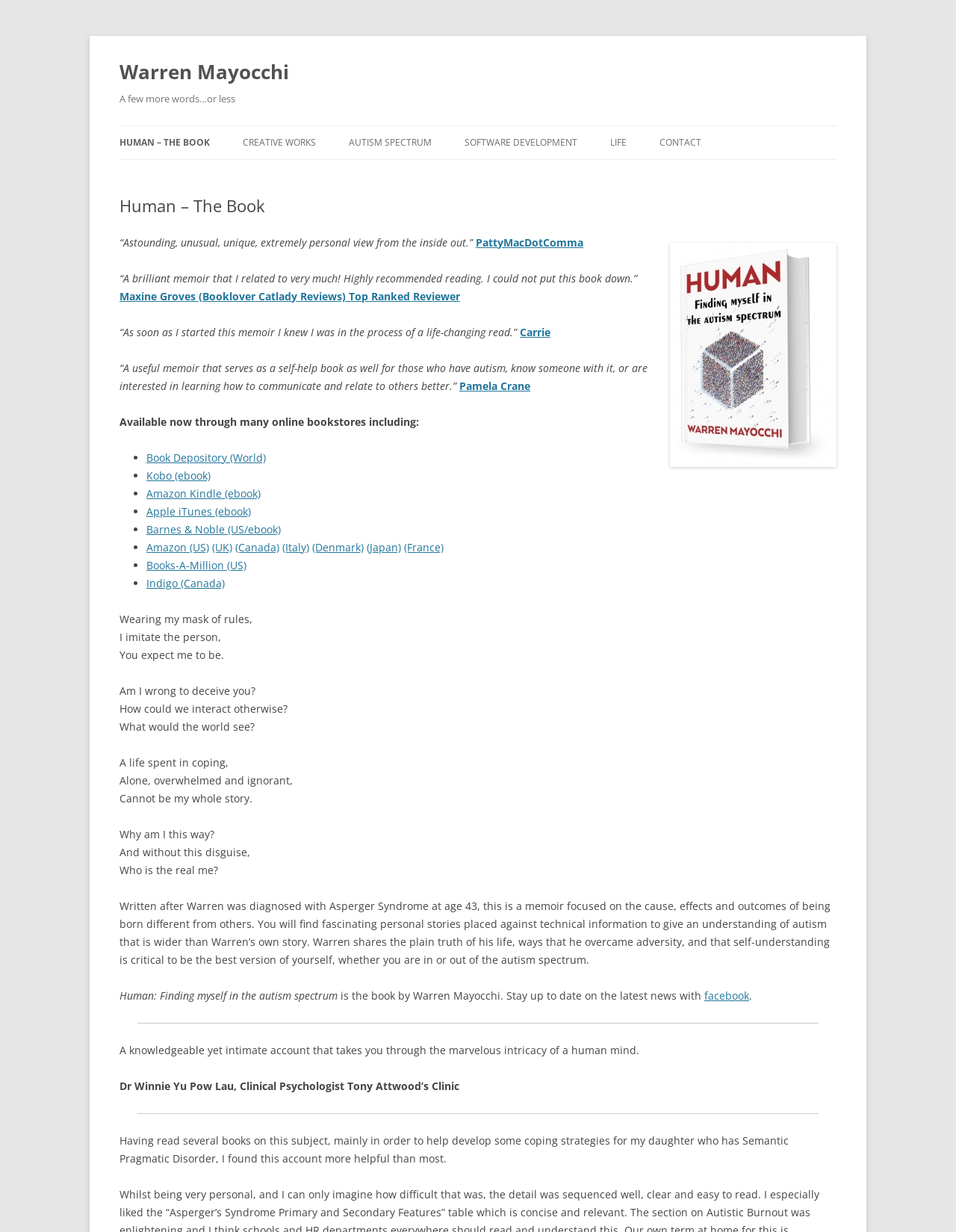What is the profession of Dr. Winnie Yu Pow Lau?
From the details in the image, answer the question comprehensively.

Dr. Winnie Yu Pow Lau is a Clinical Psychologist, as mentioned in the quote from her, which is featured on the webpage.